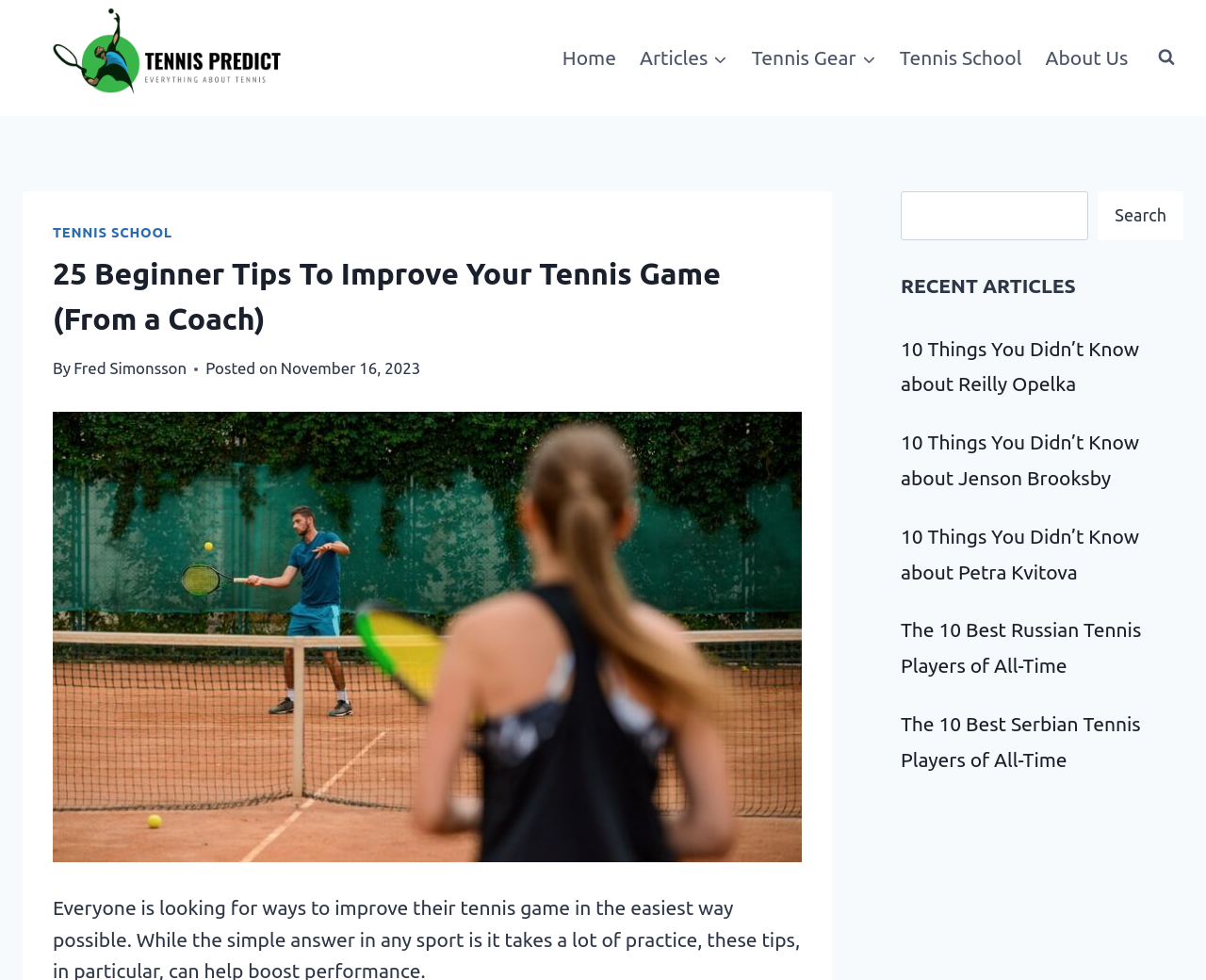Please provide a one-word or phrase answer to the question: 
What is the author of the article?

Fred Simonsson